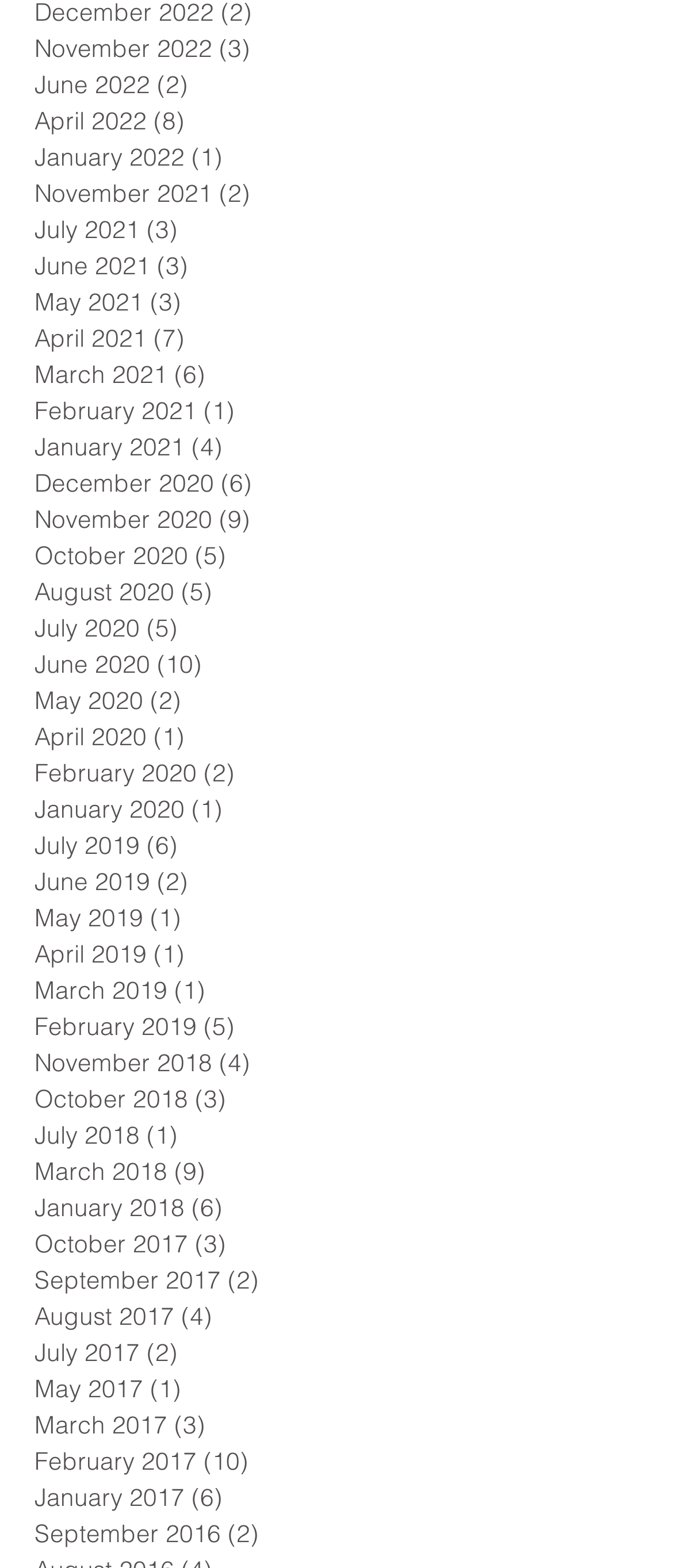Please reply with a single word or brief phrase to the question: 
How many months have only 1 post?

7 months